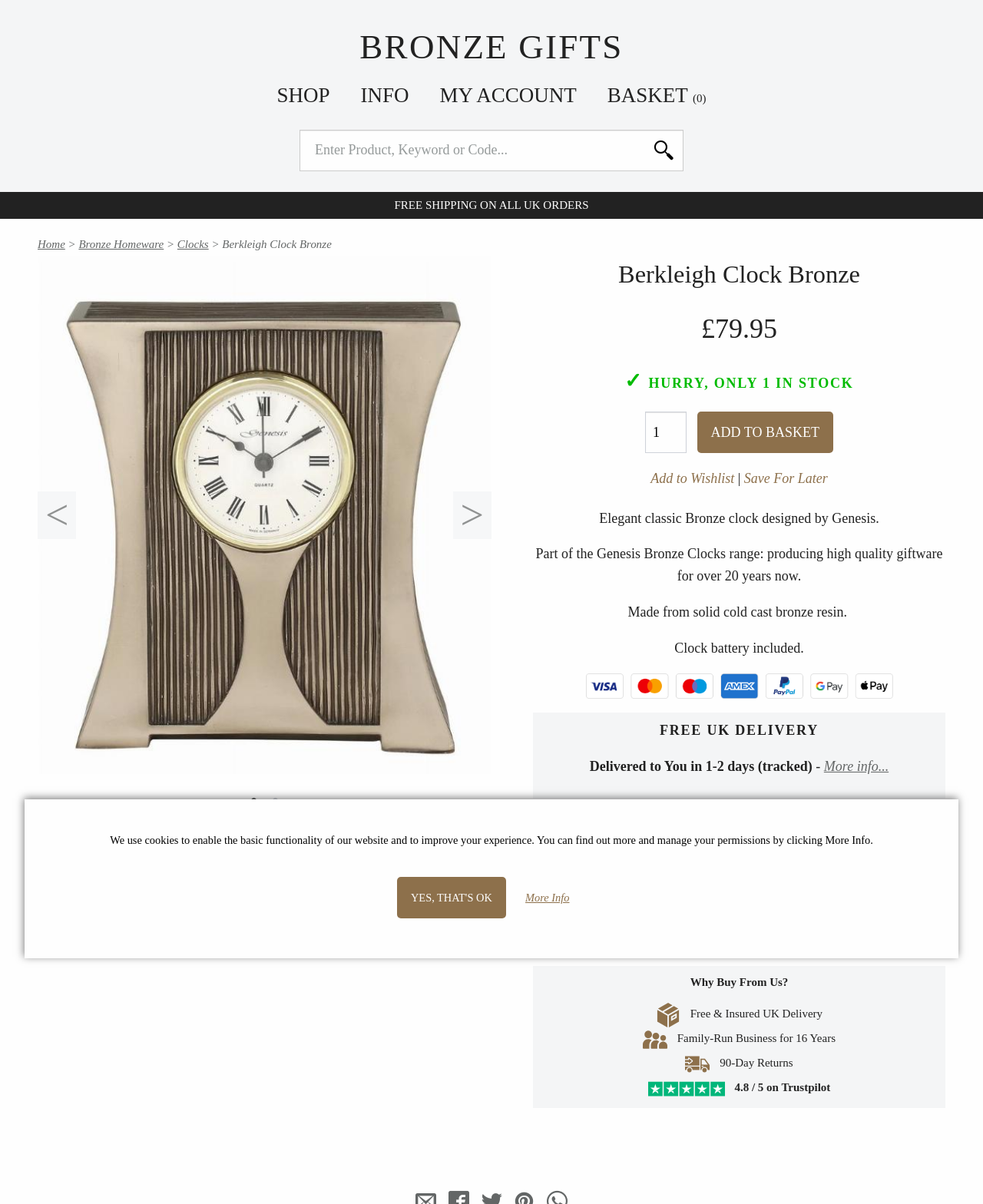Locate the UI element described by input value="1" name="add_to_basket[qty]" value="1" and provide its bounding box coordinates. Use the format (top-left x, top-left y, bottom-right x, bottom-right y) with all values as floating point numbers between 0 and 1.

[0.656, 0.342, 0.698, 0.377]